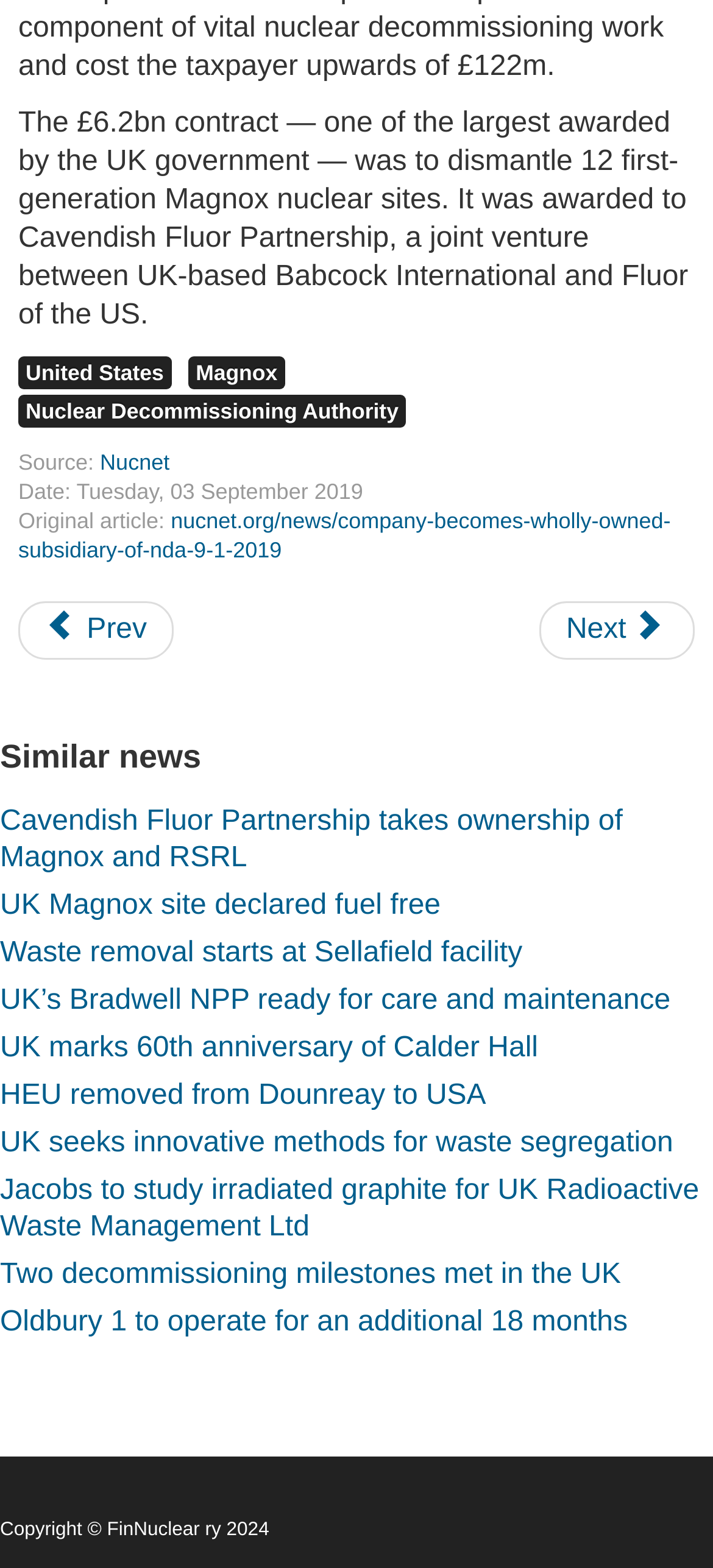Identify the bounding box coordinates of the element to click to follow this instruction: 'Read about the £6.2bn contract'. Ensure the coordinates are four float values between 0 and 1, provided as [left, top, right, bottom].

[0.026, 0.068, 0.965, 0.211]